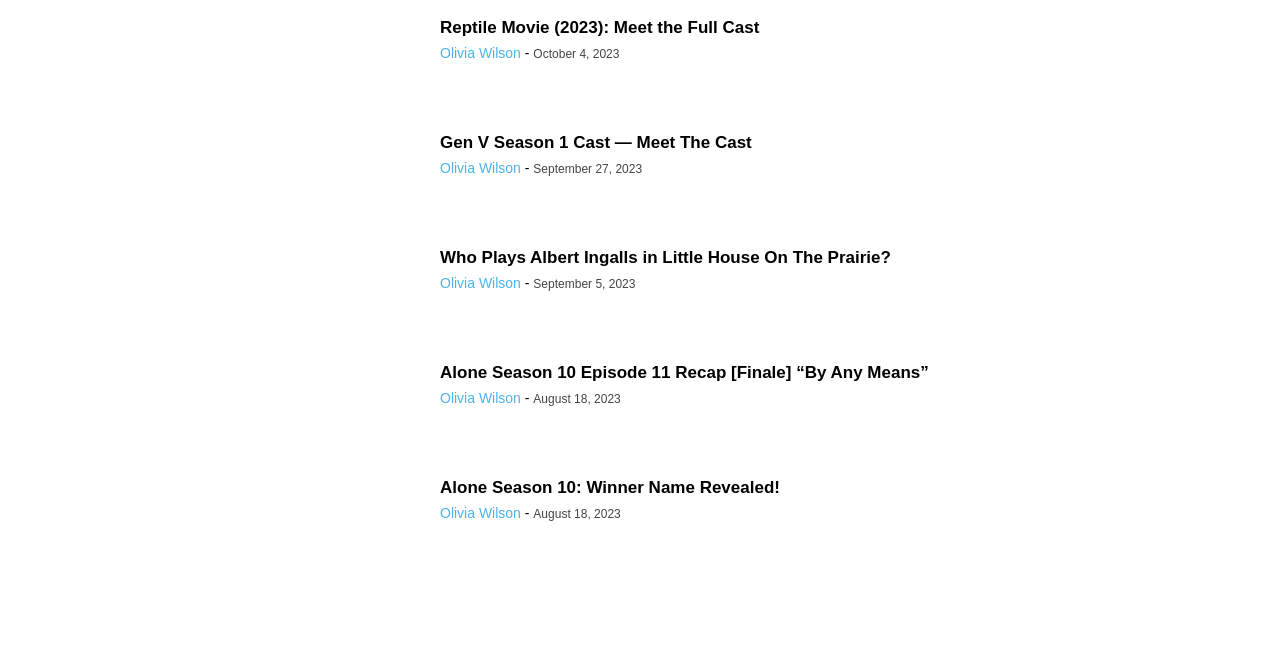Please specify the bounding box coordinates of the area that should be clicked to accomplish the following instruction: "Get details on Alone Season 10 Episode 11 Recap". The coordinates should consist of four float numbers between 0 and 1, i.e., [left, top, right, bottom].

[0.238, 0.545, 0.332, 0.68]